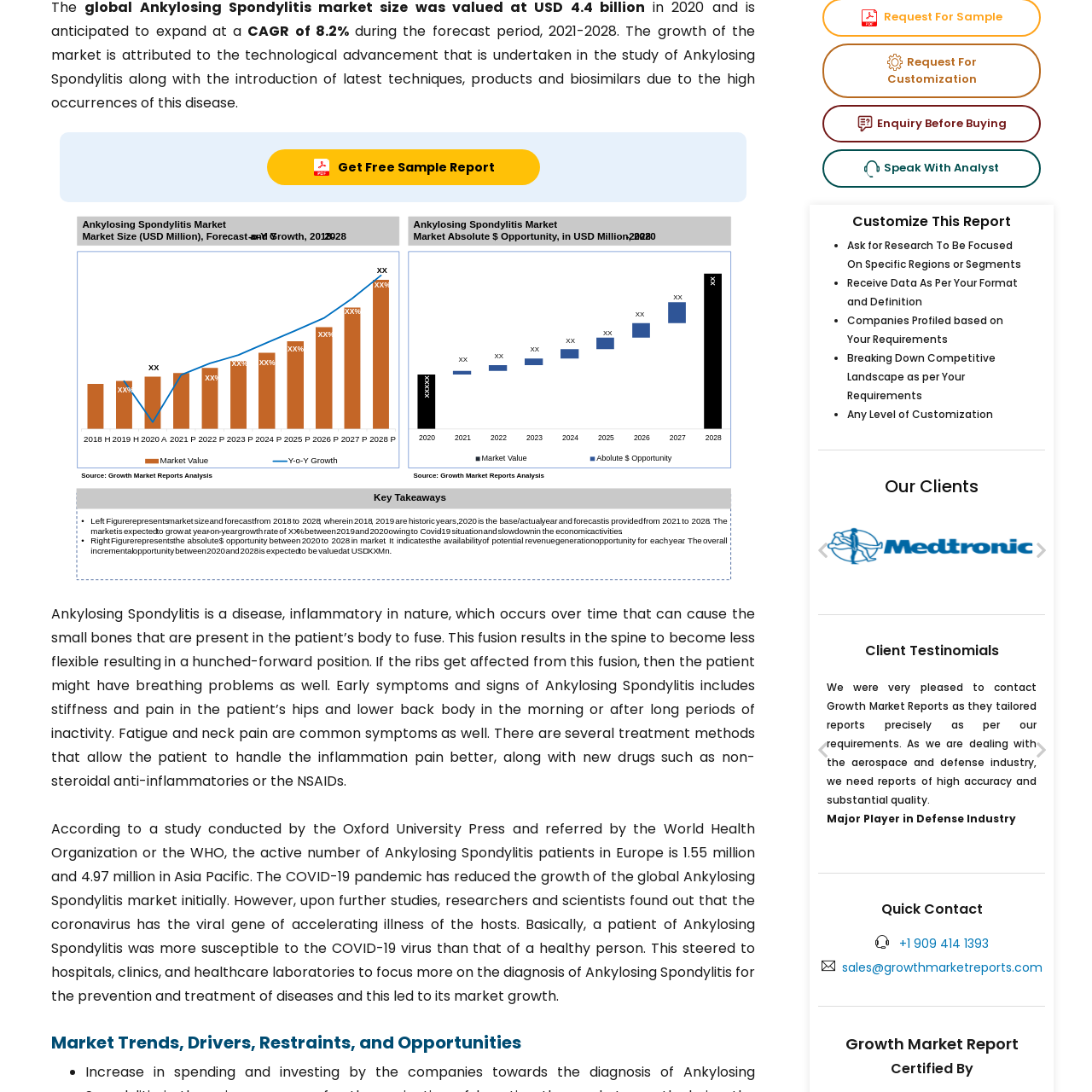What is the disease characterized by chronic inflammation?
Take a look at the image highlighted by the red bounding box and provide a detailed answer to the question.

According to the context of the webpage, the call-to-action invites users to obtain a free sample report related to Ankylosing Spondylitis, which is a disease characterized by chronic inflammation.